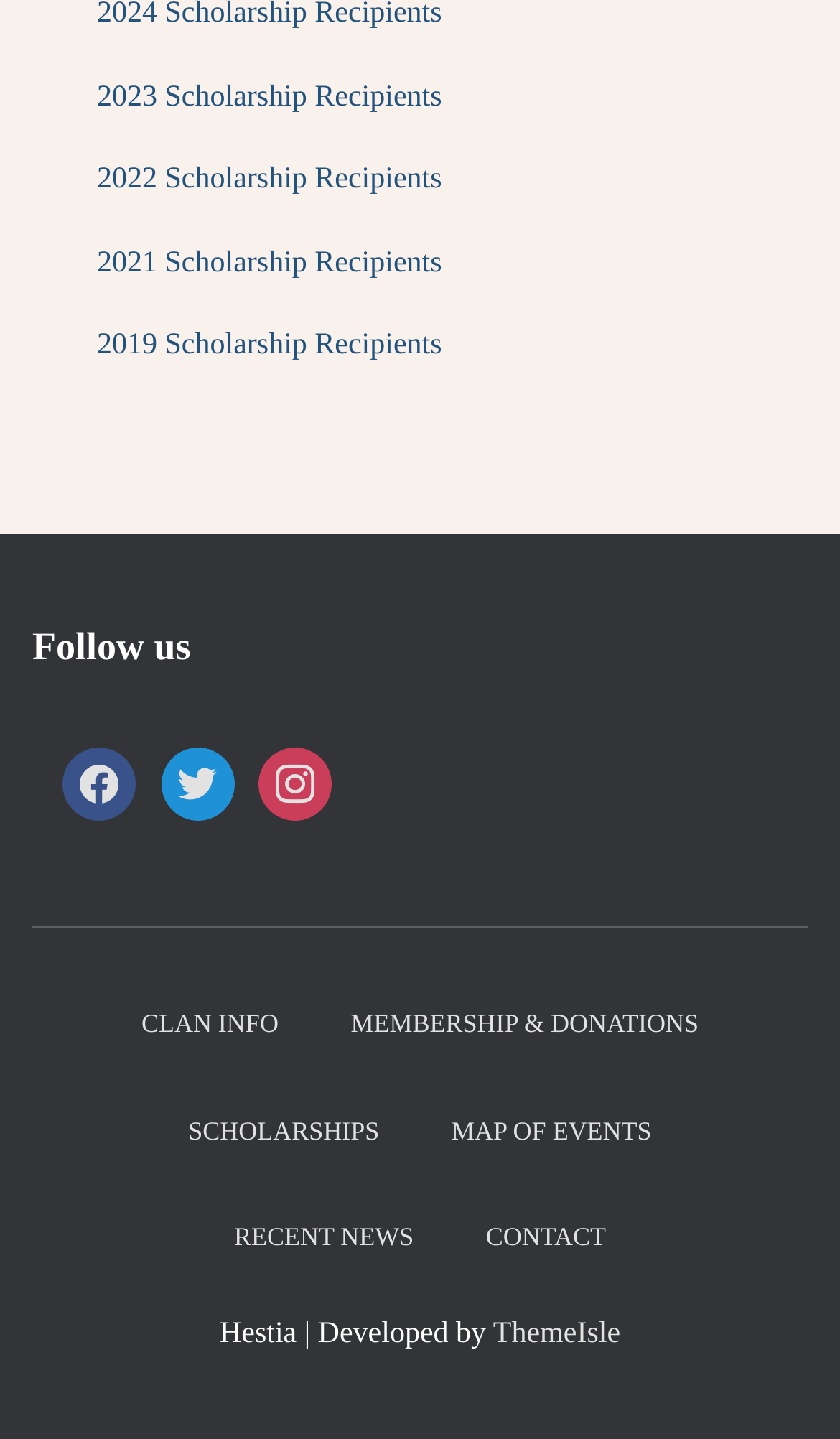Identify the bounding box coordinates for the UI element described as: "Recent News". The coordinates should be provided as four floats between 0 and 1: [left, top, right, bottom].

[0.24, 0.823, 0.531, 0.897]